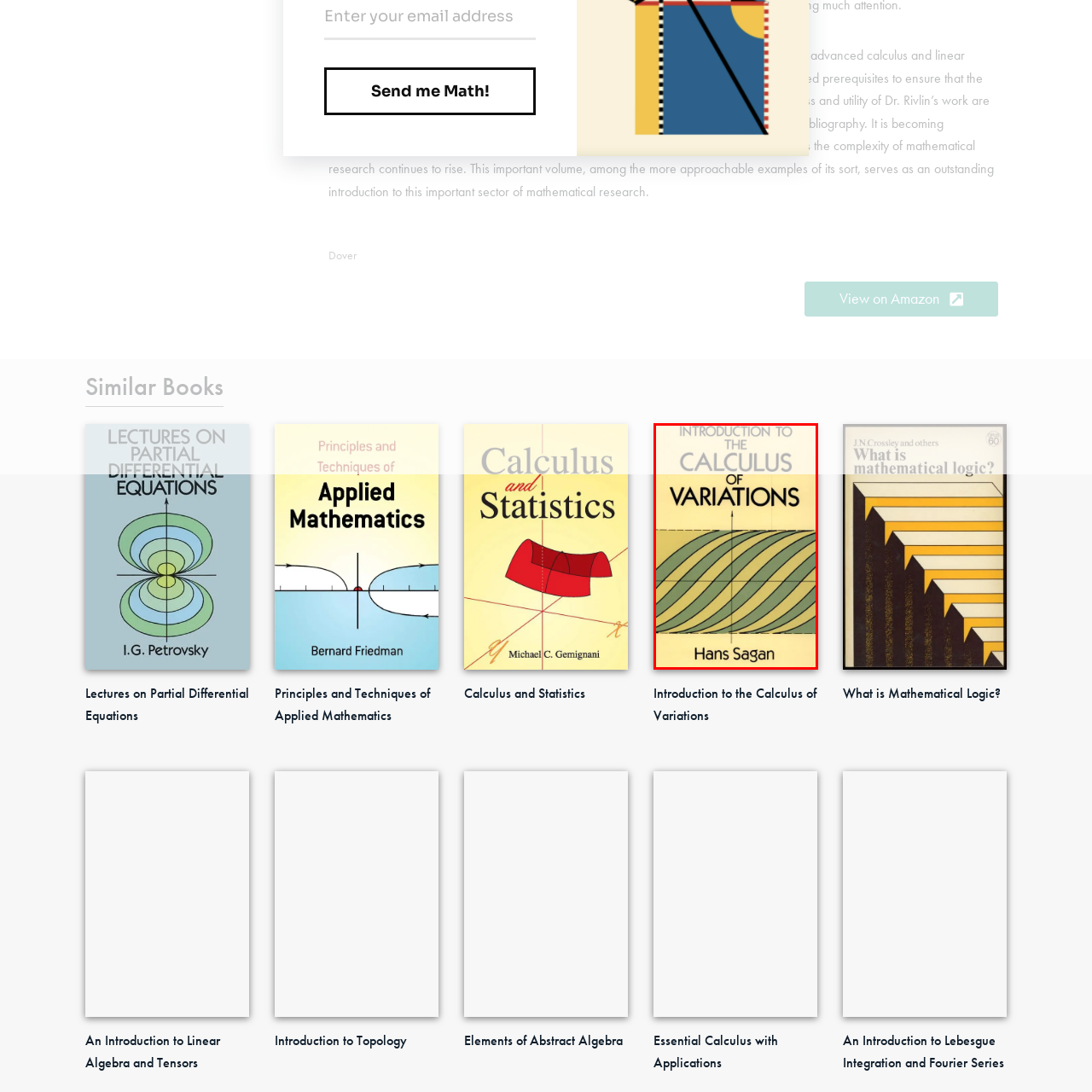Describe all the elements and activities occurring in the red-outlined area of the image extensively.

The image features the cover of "Introduction to the Calculus of Variations" by Hans Sagan. The design showcases an abstract pattern of curved lines in alternating shades of green, set against a pale yellow background. The title of the book is prominently displayed at the top, emphasizing the subject matter, while the author's name appears at the bottom in a bold, clear font. This book serves as a resource for those interested in understanding the calculus of variations, a crucial area in mathematical analysis and its applications.